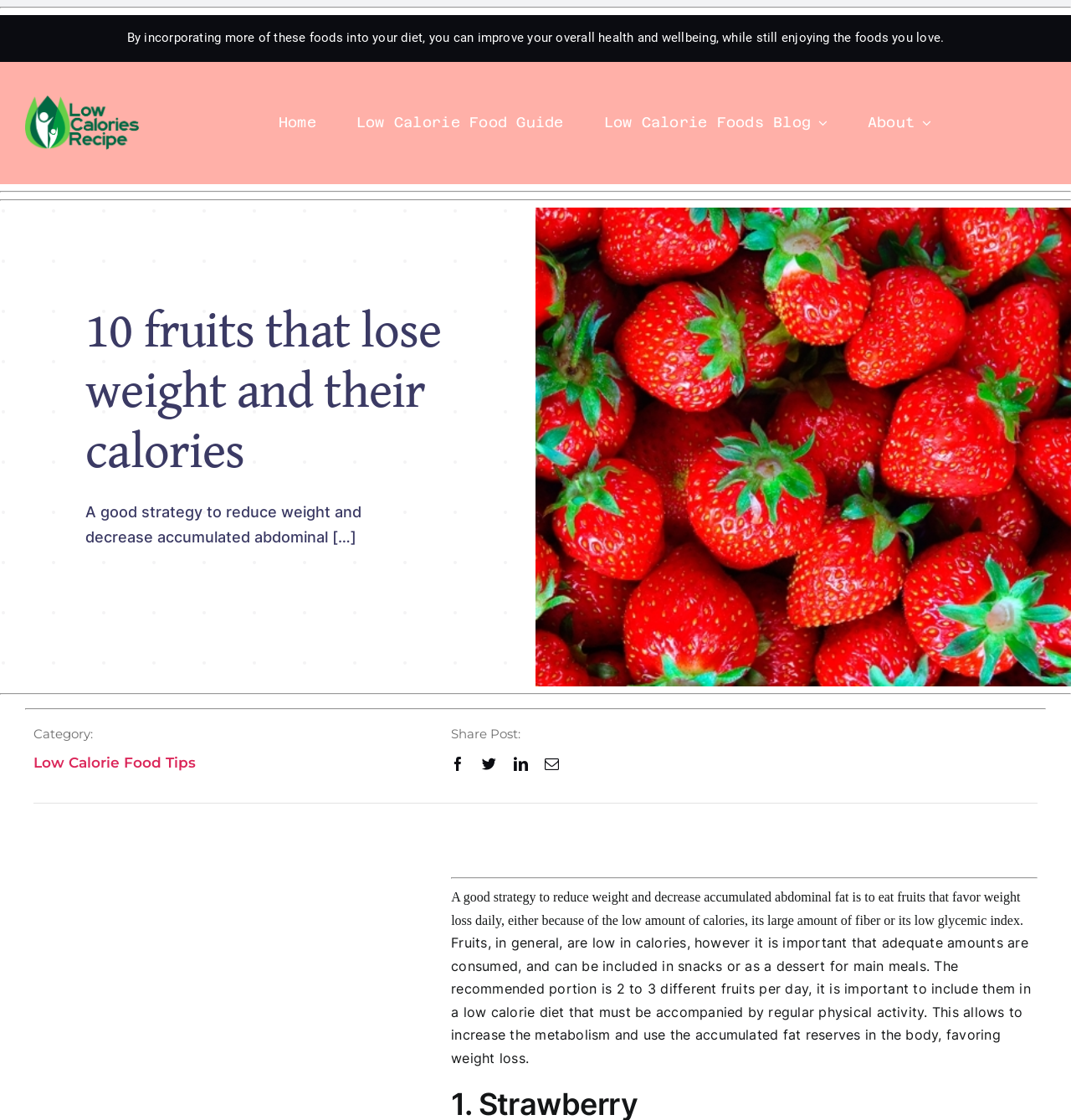Please specify the bounding box coordinates of the element that should be clicked to execute the given instruction: 'Click on Low Calories Recipe'. Ensure the coordinates are four float numbers between 0 and 1, expressed as [left, top, right, bottom].

[0.023, 0.084, 0.13, 0.099]